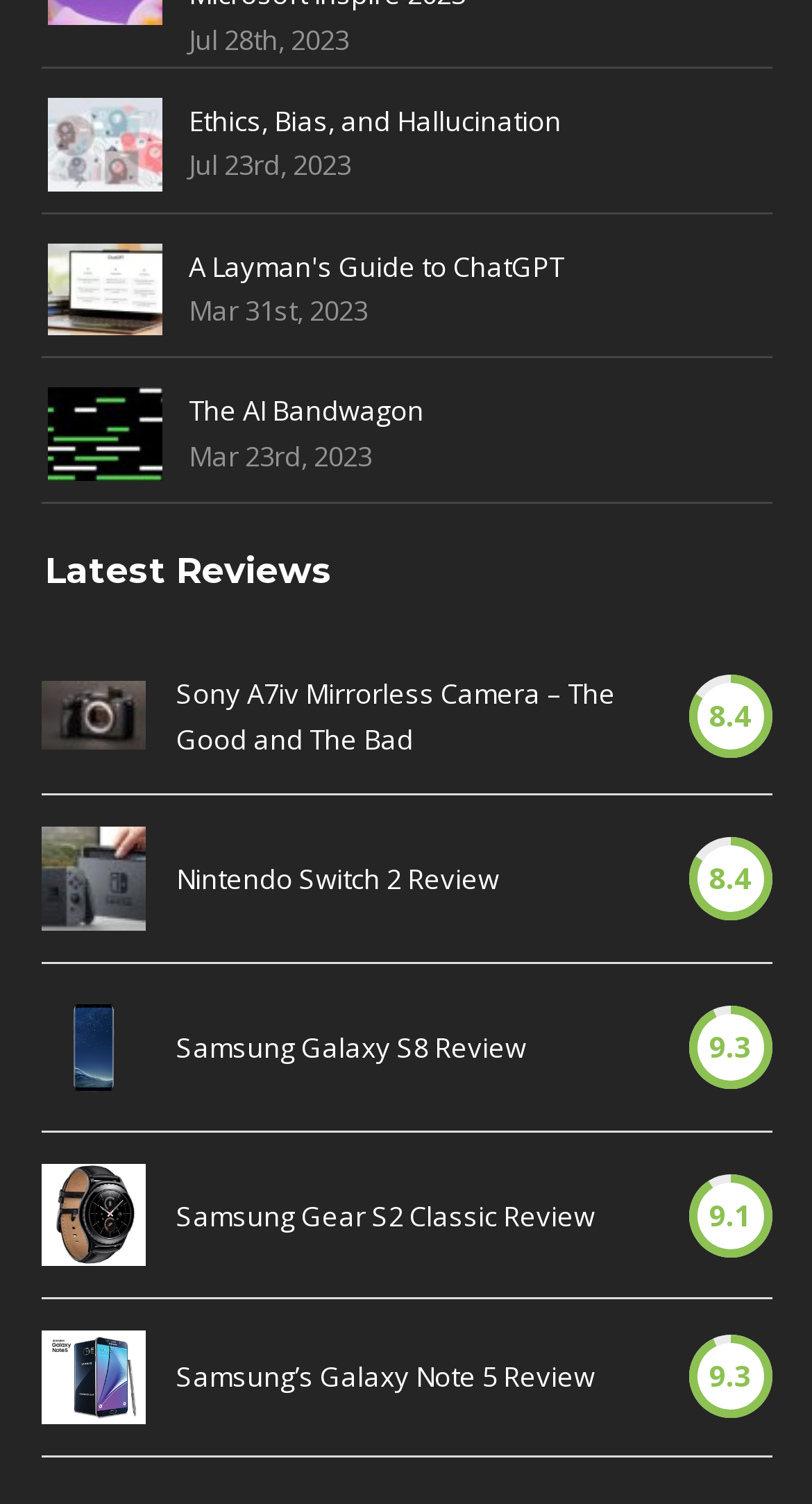Locate the bounding box coordinates of the element that should be clicked to execute the following instruction: "Read 'A Layman's Guide to ChatGPT'".

[0.232, 0.164, 0.694, 0.189]